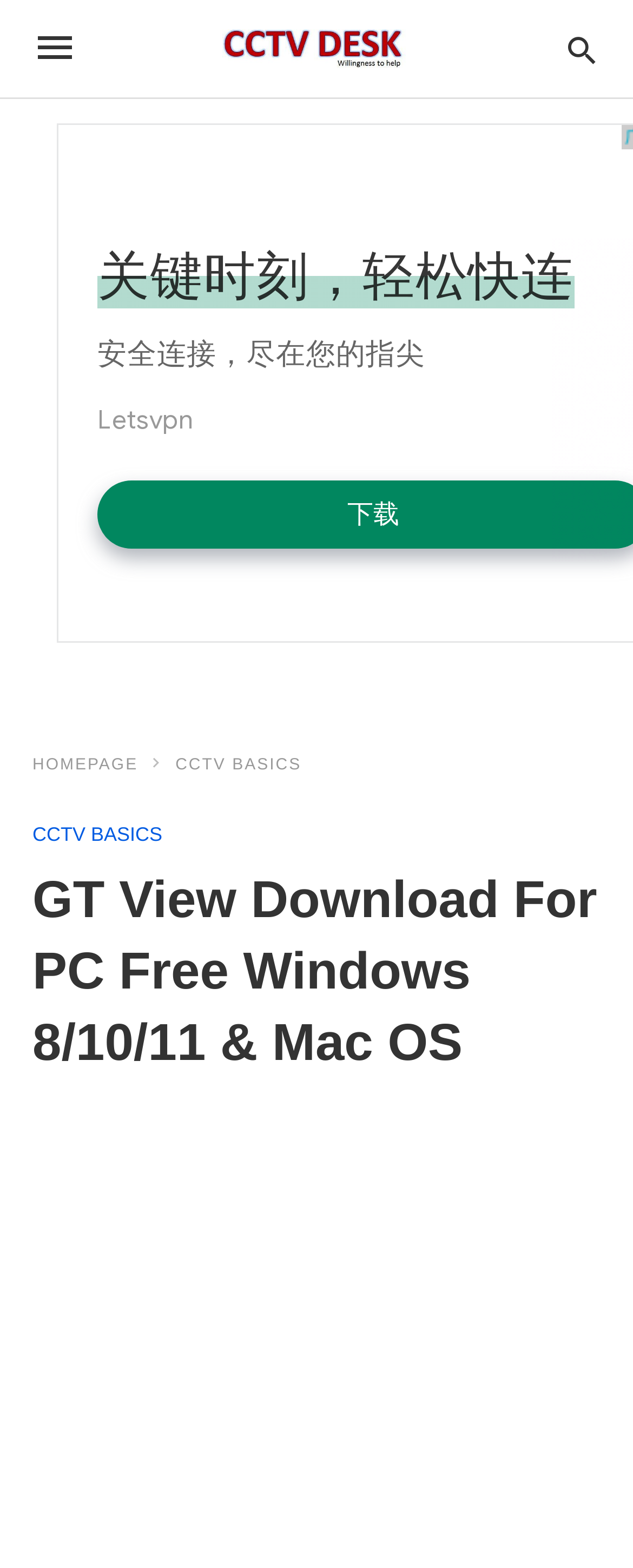What is the text on the search bar?
Based on the screenshot, answer the question with a single word or phrase.

Type your query